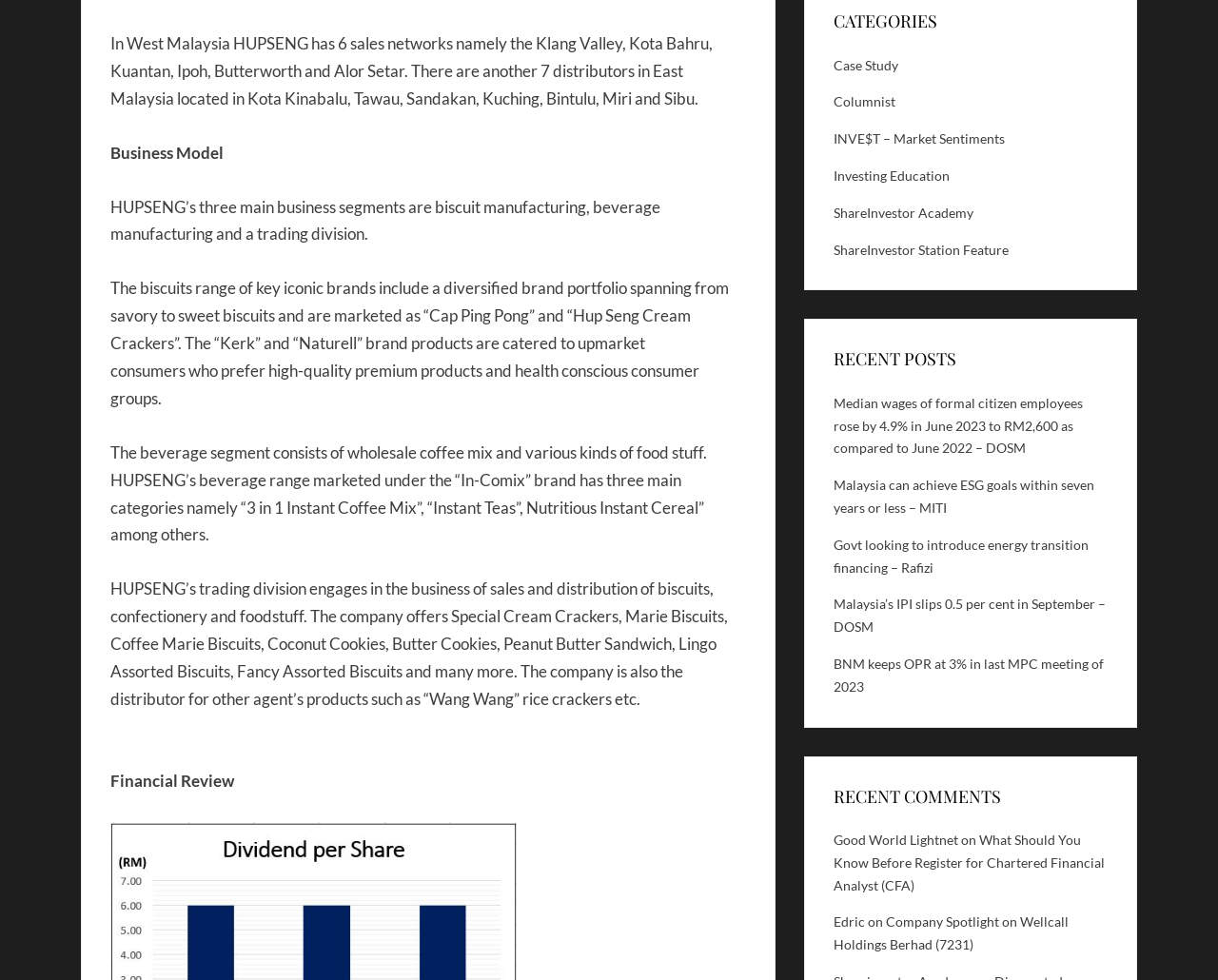Predict the bounding box coordinates of the area that should be clicked to accomplish the following instruction: "Go to 'Company Spotlight on Wellcall Holdings Berhad (7231)'". The bounding box coordinates should consist of four float numbers between 0 and 1, i.e., [left, top, right, bottom].

[0.684, 0.932, 0.877, 0.972]